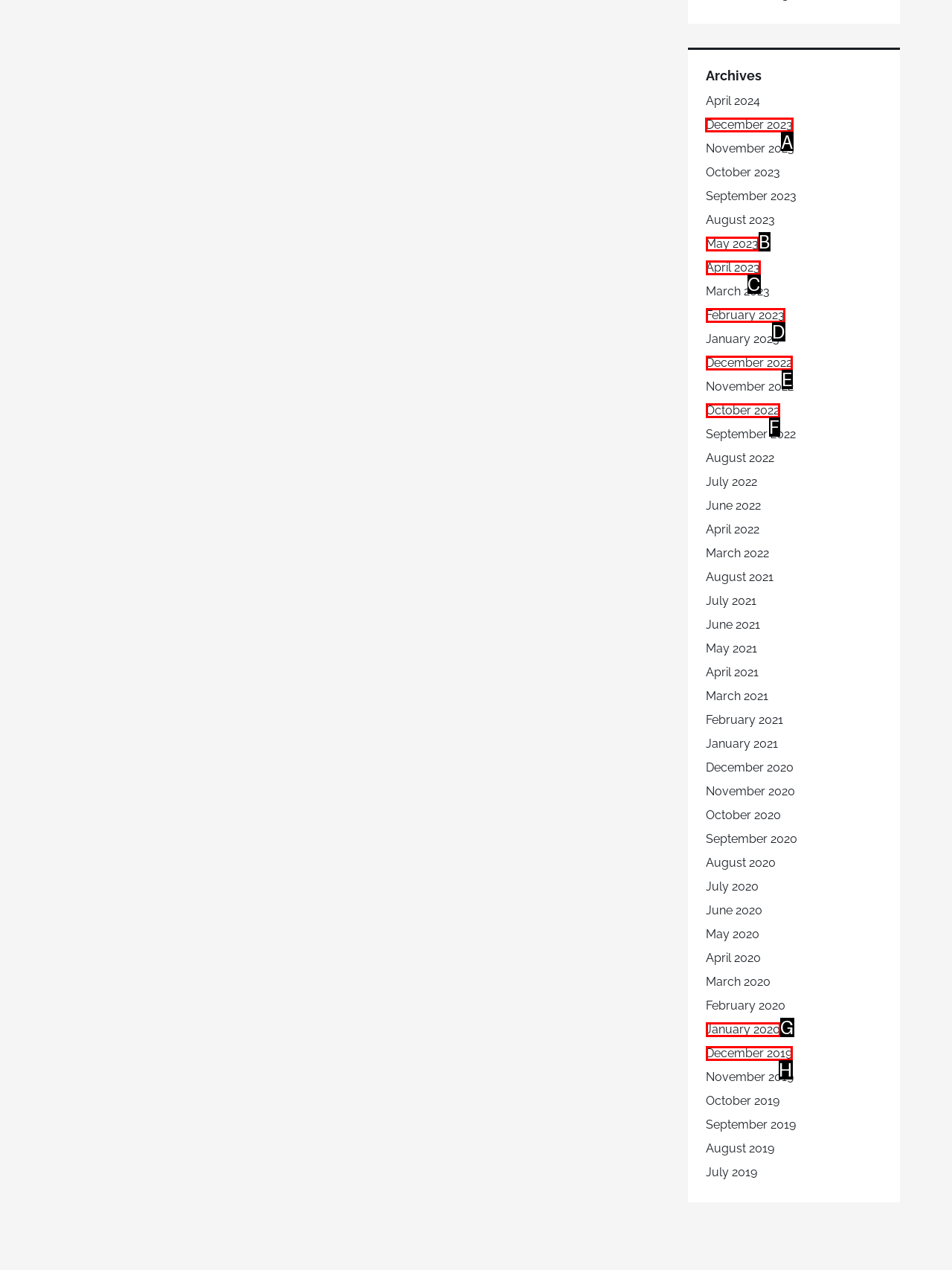Based on the task: View archives for December 2023, which UI element should be clicked? Answer with the letter that corresponds to the correct option from the choices given.

A